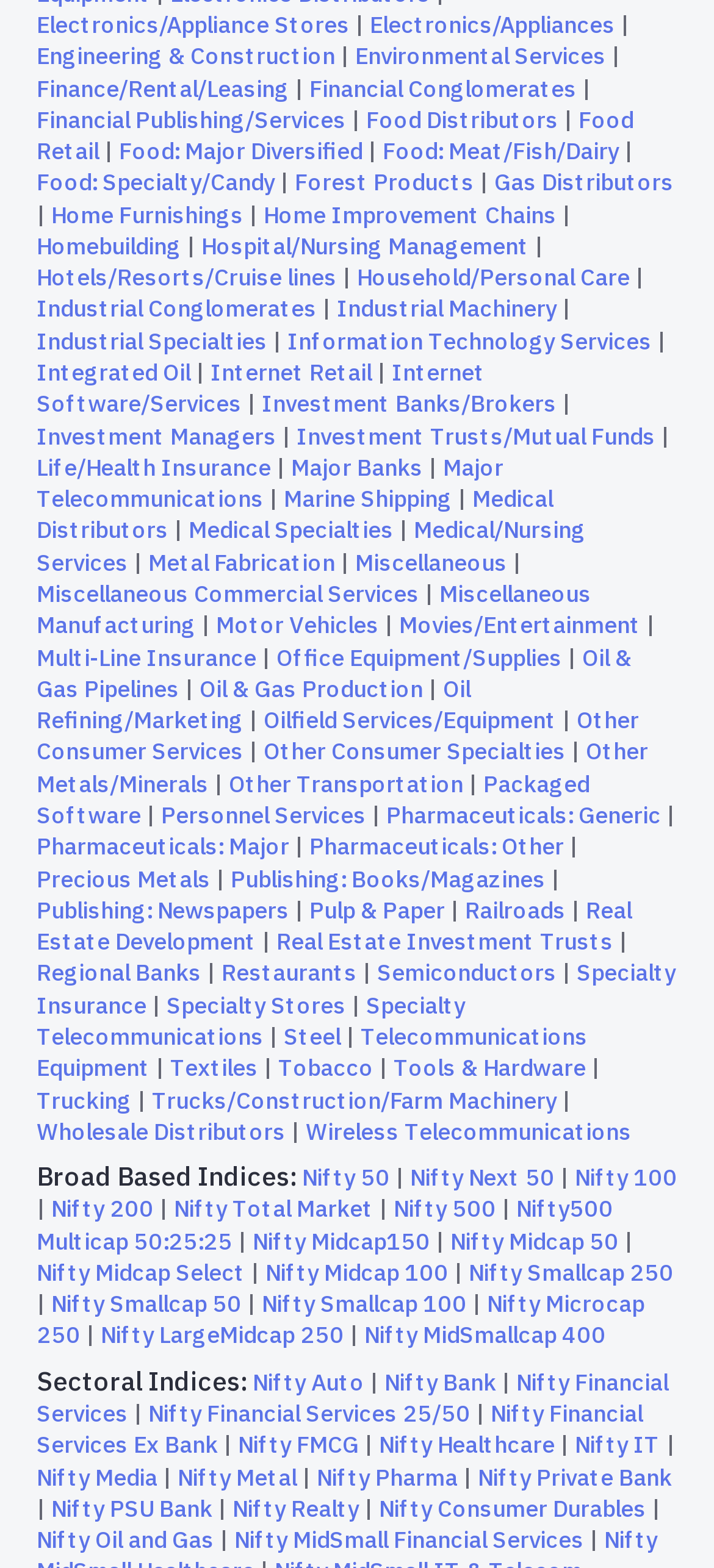From the image, can you give a detailed response to the question below:
How many links are there in the first row?

By examining the webpage, we can see that the first row contains three links: 'Electronics/Appliance Stores', 'Electronics/Appliances', and a separator '|'.